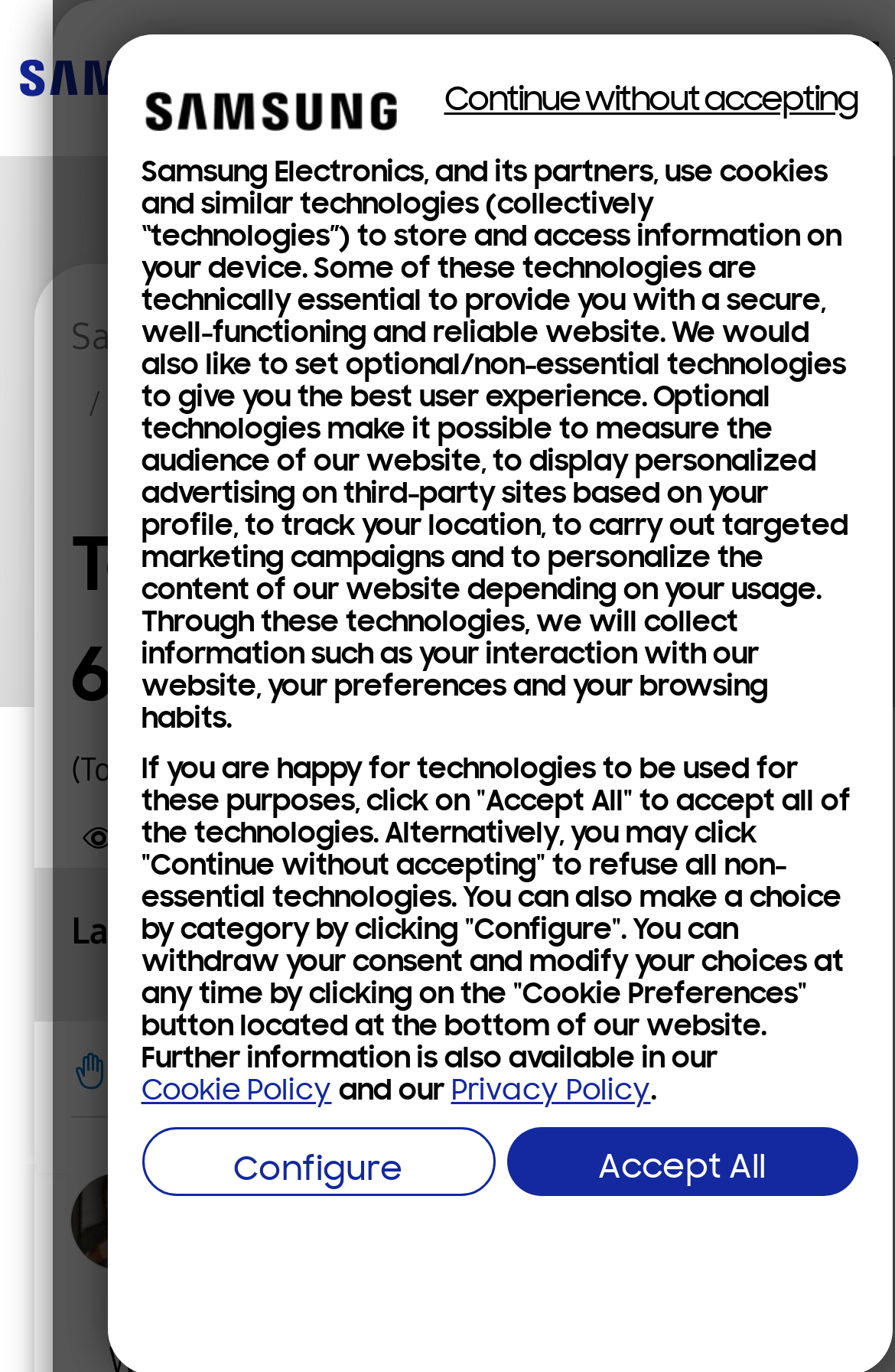Please provide the bounding box coordinates for the UI element as described: "Topic Options". The coordinates must be four floats between 0 and 1, represented as [left, top, right, bottom].

[0.736, 0.306, 0.921, 0.358]